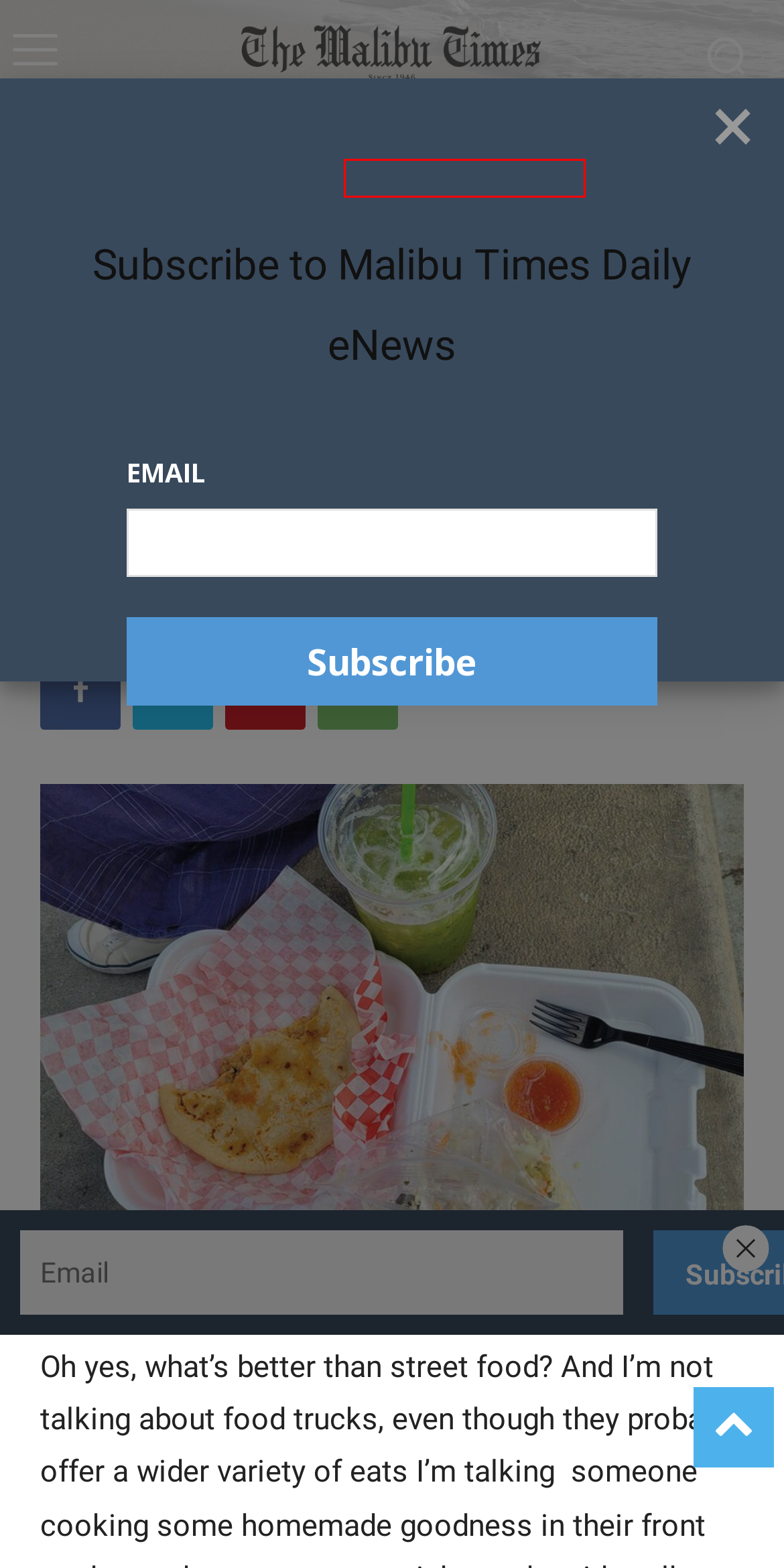You have been given a screenshot of a webpage, where a red bounding box surrounds a UI element. Identify the best matching webpage description for the page that loads after the element in the bounding box is clicked. Options include:
A. How To Archives • The Malibu Times
B. Dining Entertainment Archives • The Malibu Times
C. Entertainment Archives • The Malibu Times
D. Politics And Elections Archives • The Malibu Times
E. Malibu Life Archives • The Malibu Times
F. 13StarsManager | The Malibu Times
G. Home • The Malibu Times
H. Dolphin Awards • The Malibu Times

B